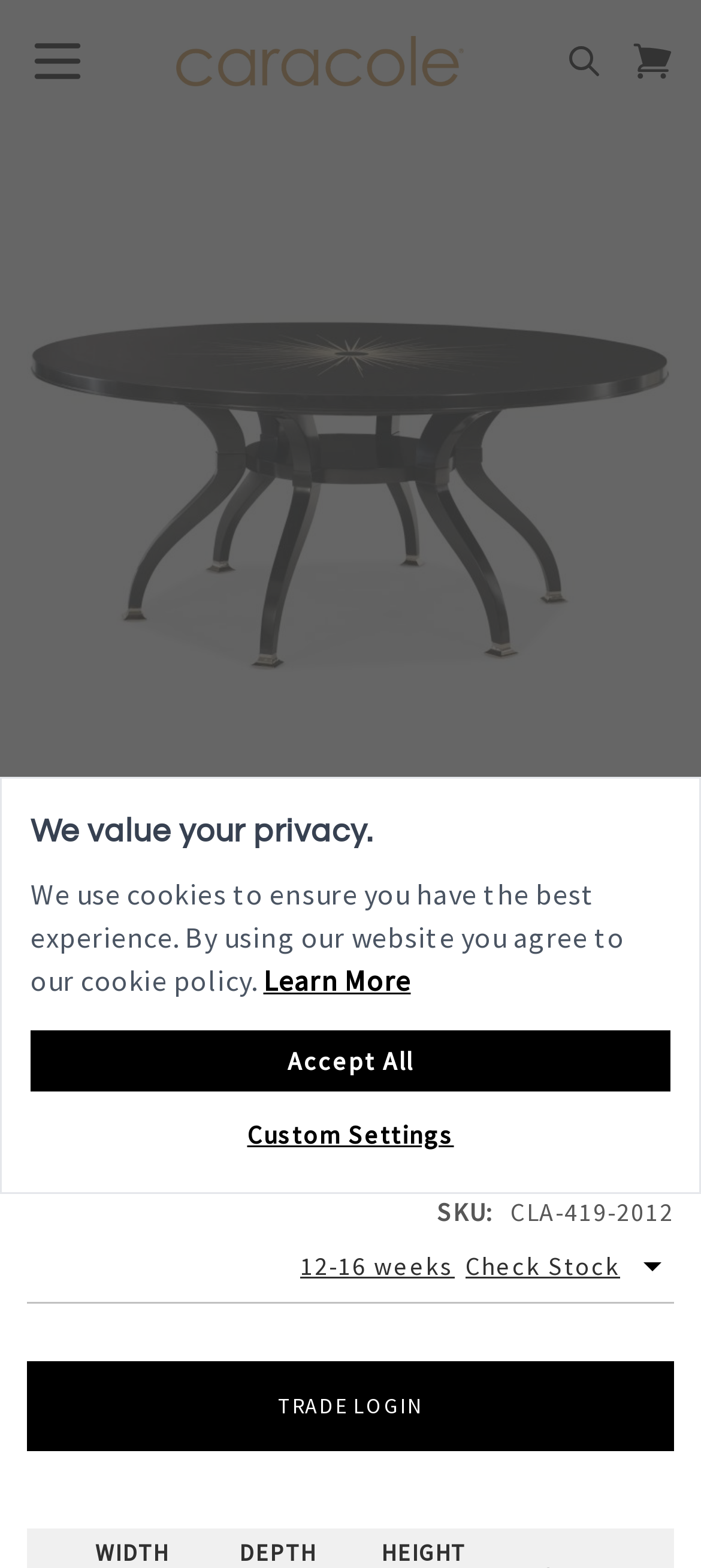Please find the bounding box coordinates of the clickable region needed to complete the following instruction: "Login as a trade user". The bounding box coordinates must consist of four float numbers between 0 and 1, i.e., [left, top, right, bottom].

[0.038, 0.868, 0.962, 0.925]